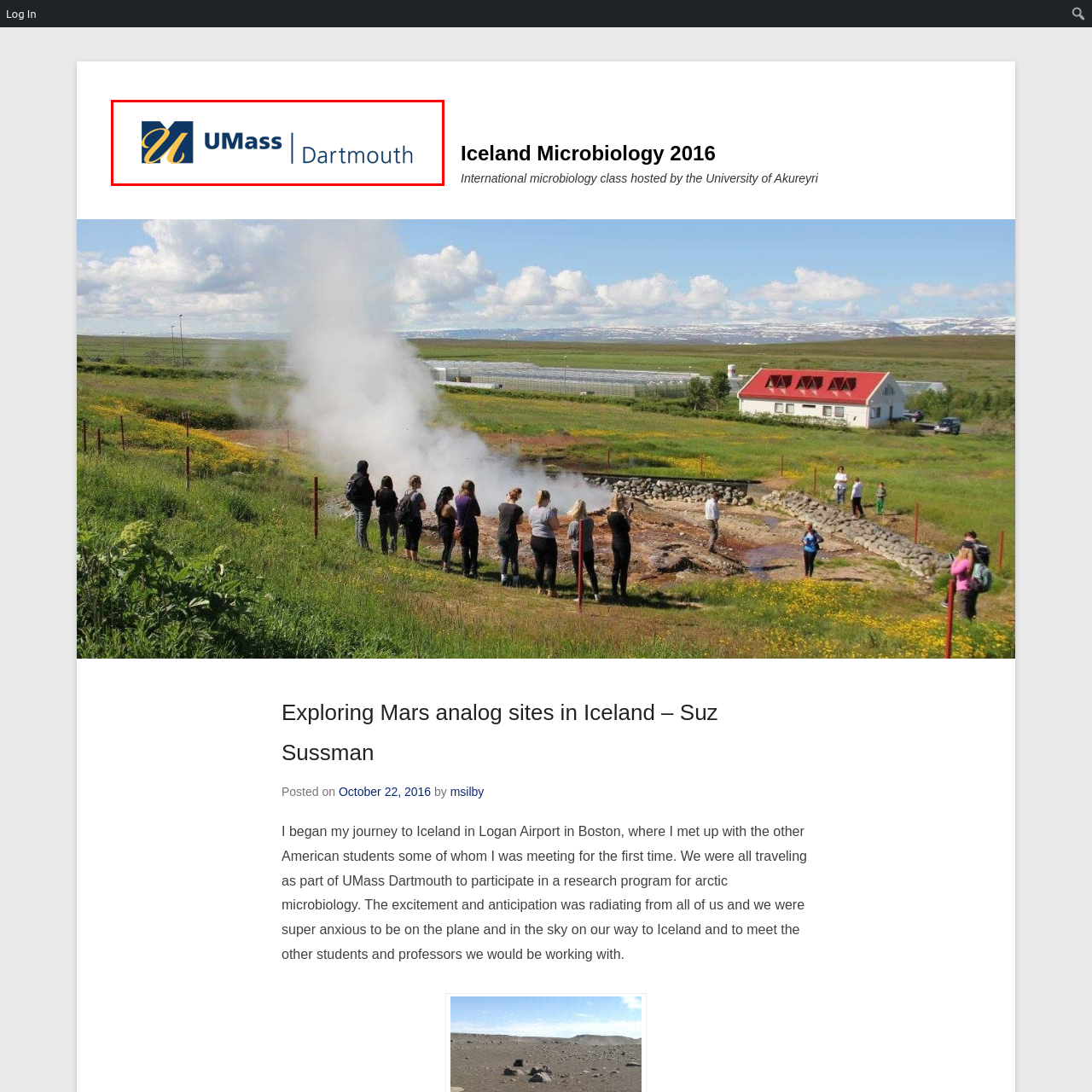Deliver a detailed explanation of the elements found in the red-marked area of the image.

The image prominently features the emblem of the University of Massachusetts Dartmouth, showcasing a stylized "U" alongside the institution's name. This logo represents the university's commitment to education and research. The visual identity blends traditional elements with a modern aesthetic, symbolizing the dynamic academic community at UMass Dartmouth. This image is likely associated with an article detailing a microbiology research trip to Iceland, highlighting the university's involvement in scientific exploration and education.